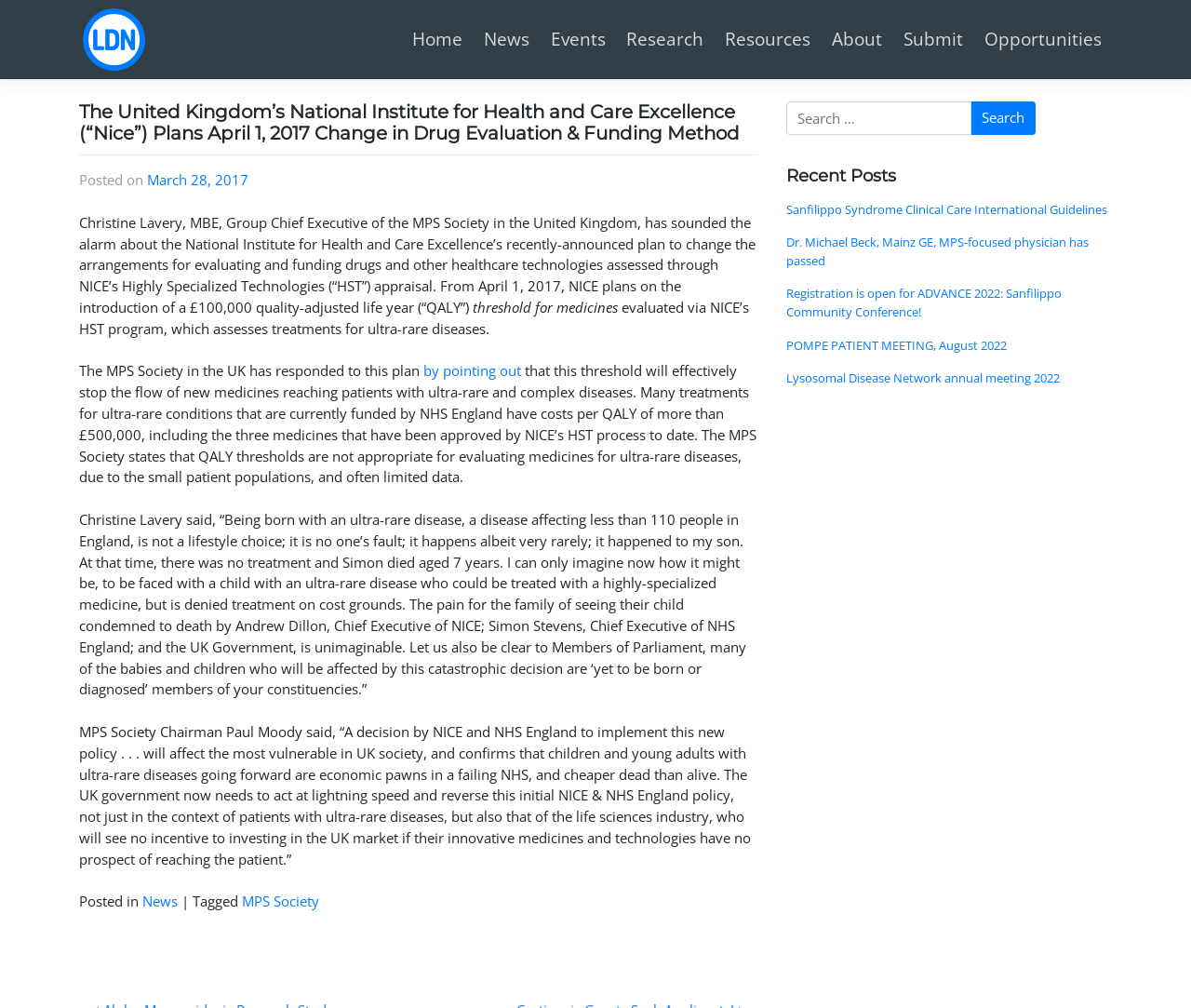Locate the coordinates of the bounding box for the clickable region that fulfills this instruction: "Visit the 'Lysosomal Disease Network' website".

[0.066, 0.028, 0.125, 0.047]